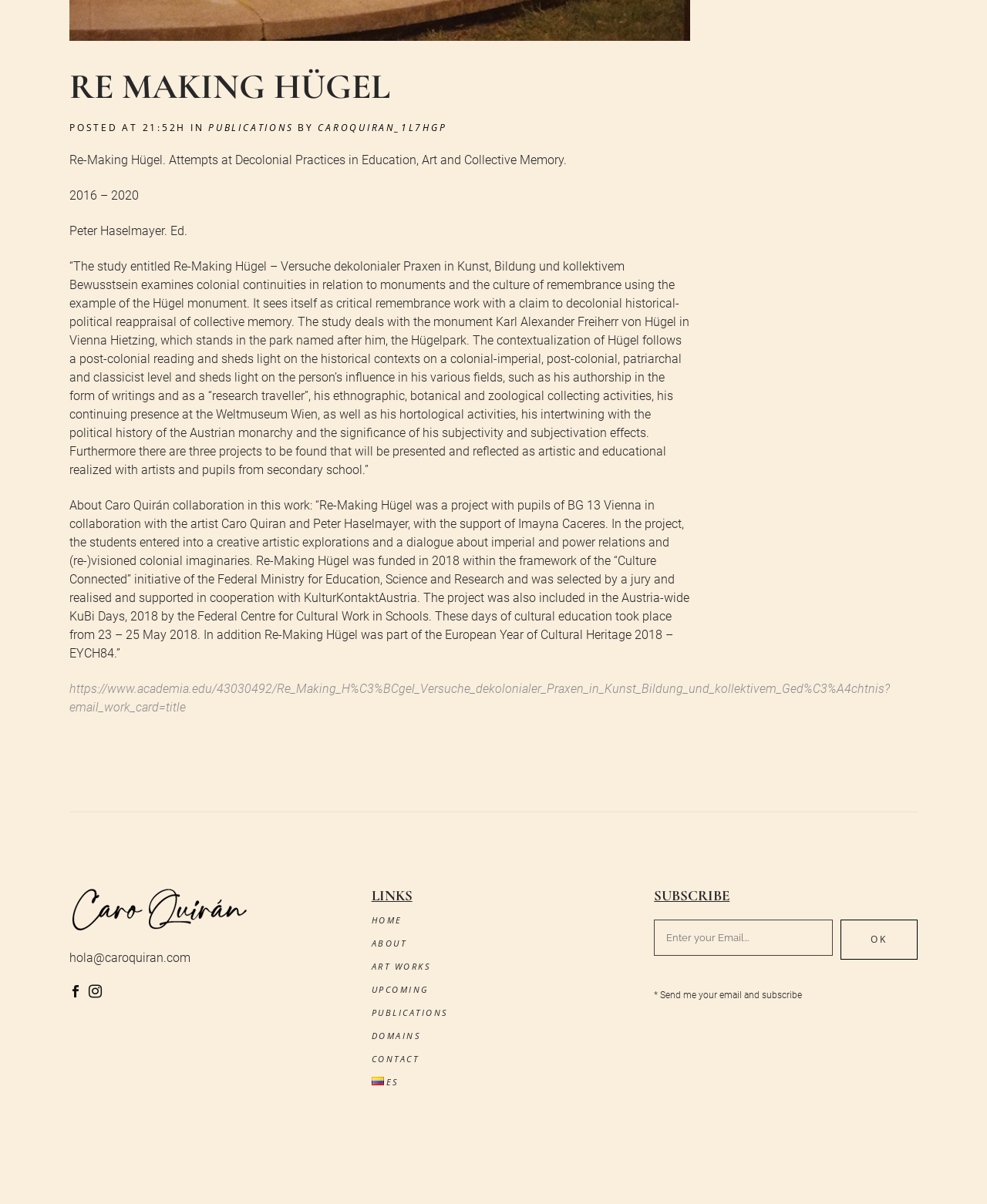Find the bounding box coordinates of the clickable element required to execute the following instruction: "Click on the 'PUBLICATIONS' link". Provide the coordinates as four float numbers between 0 and 1, i.e., [left, top, right, bottom].

[0.211, 0.1, 0.297, 0.111]